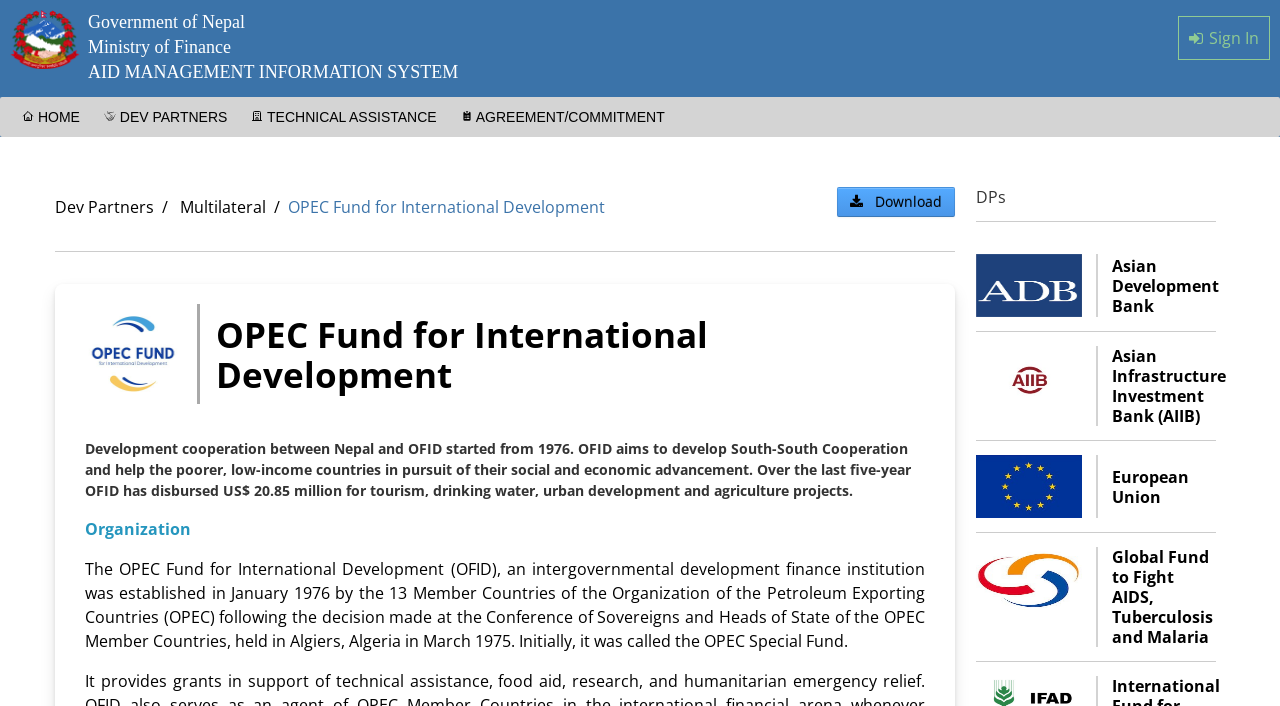From the details in the image, provide a thorough response to the question: What is the amount of money disbursed by OFID over the last five years?

The amount of money disbursed by OFID can be found in the paragraph of text that describes the organization's activities, which states that OFID has disbursed US$ 20.85 million for tourism, drinking water, urban development, and agriculture projects over the last five years.